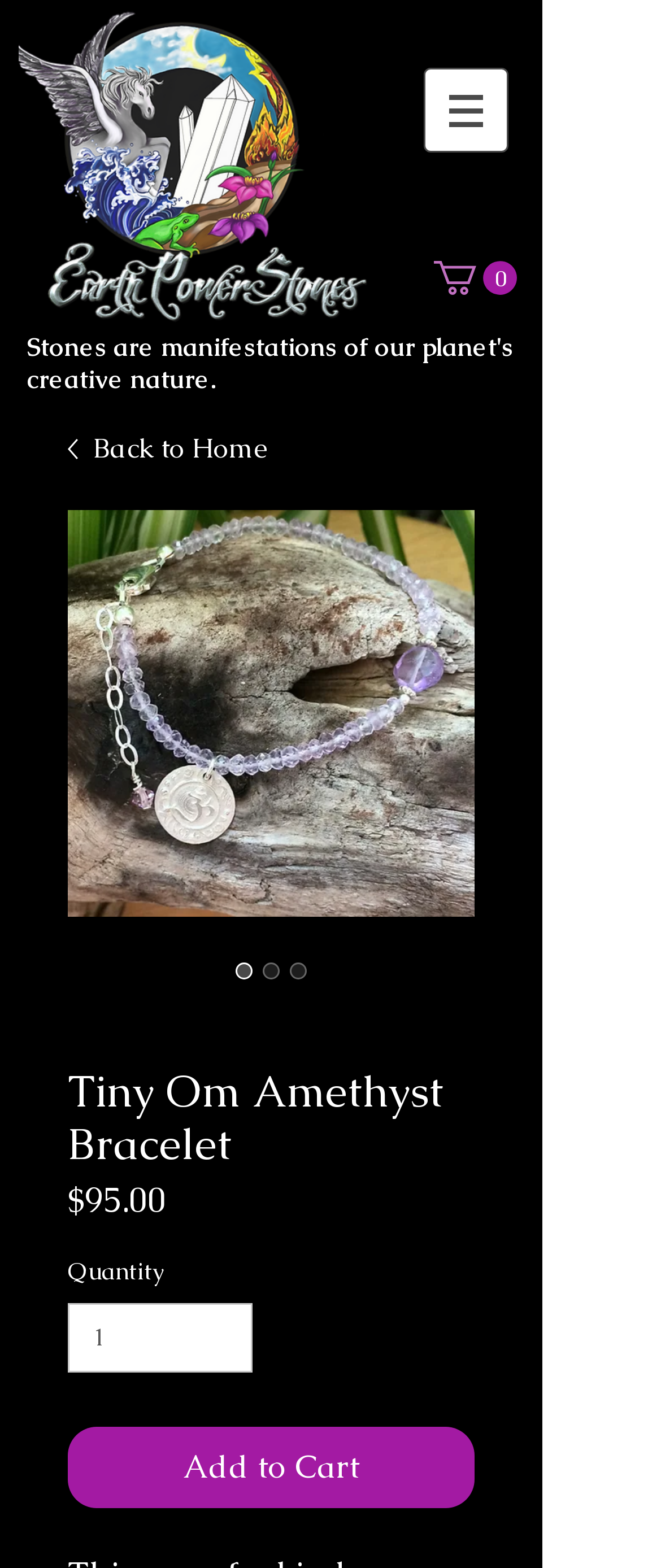What can be done with the 'Add to Cart' button?
Carefully analyze the image and provide a detailed answer to the question.

The 'Add to Cart' button is a call-to-action that allows the user to add the product to their shopping cart, as indicated by its text and functionality.